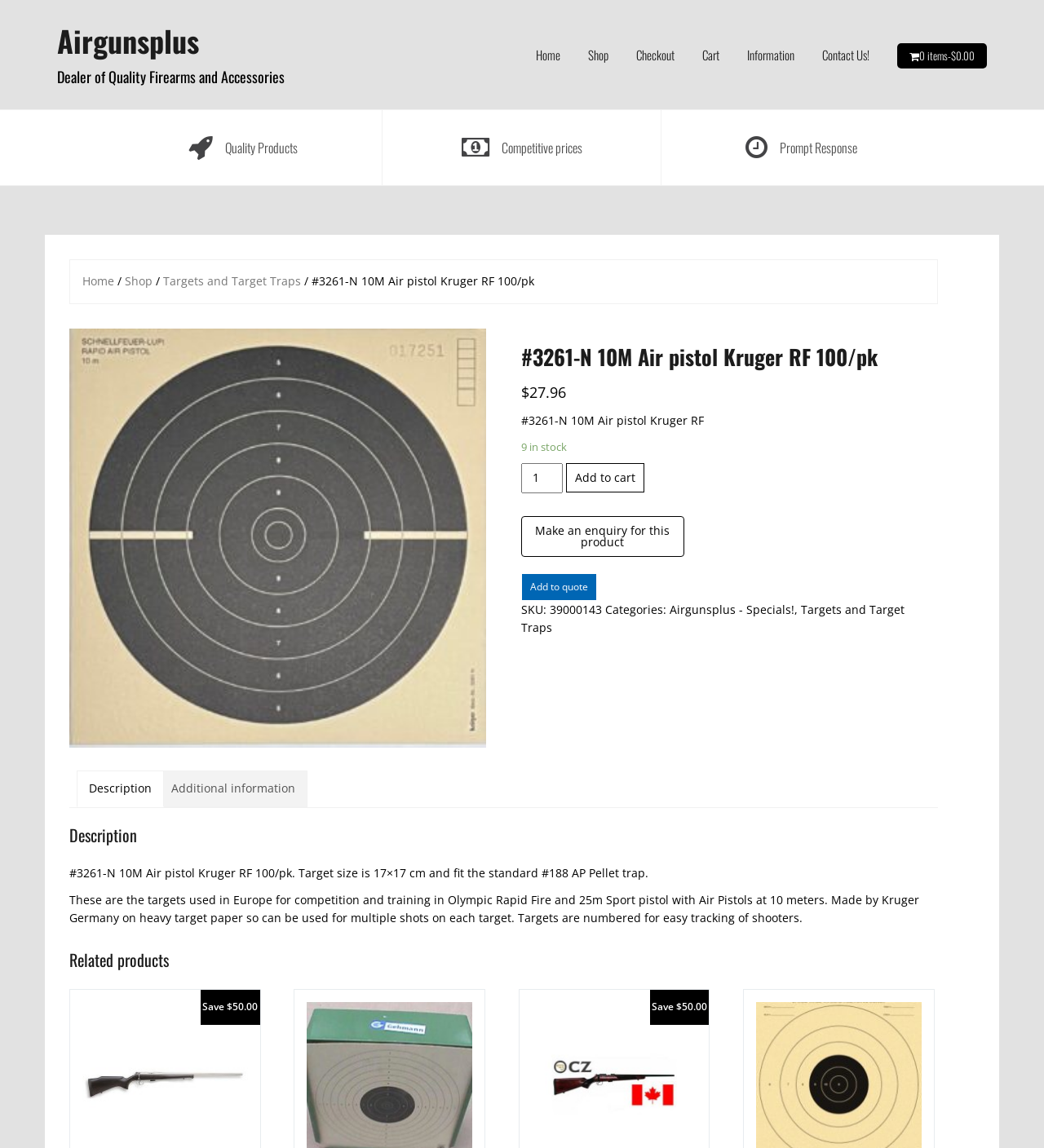What is the purpose of the targets?
Answer the question in as much detail as possible.

The purpose of the targets can be inferred from the product description section of the webpage. According to the description, the targets are used in Europe for competition and training in Olympic Rapid Fire and 25m Sport pistol with Air Pistols at 10 meters.